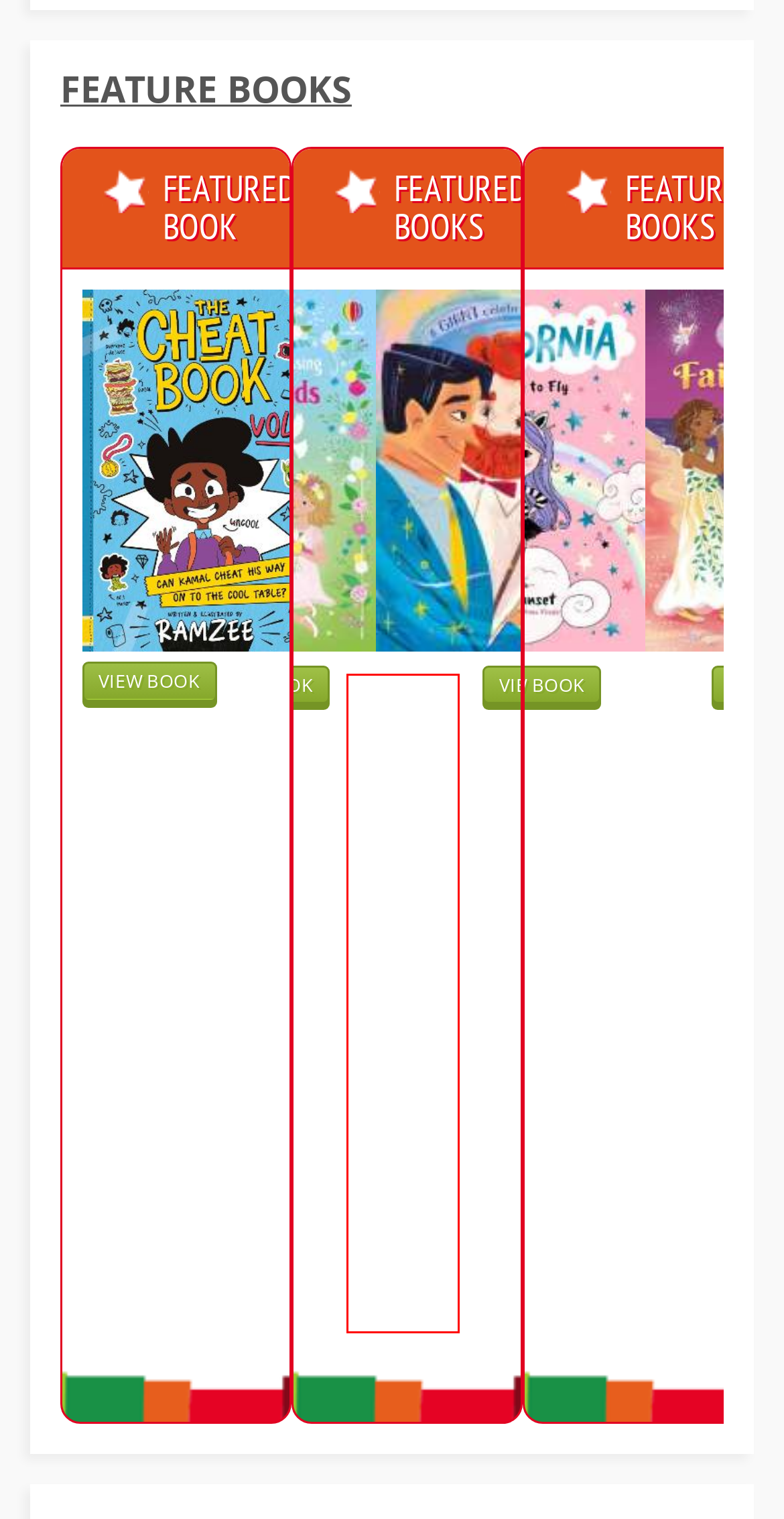Given a screenshot of a webpage containing a red bounding box, perform OCR on the text within this red bounding box and provide the text content.

BOOK OF THE MONTH - Move over Diary of a Wimpy Kid, there's a new cool kid in town, written by Ramzee and perfect for ages 8+